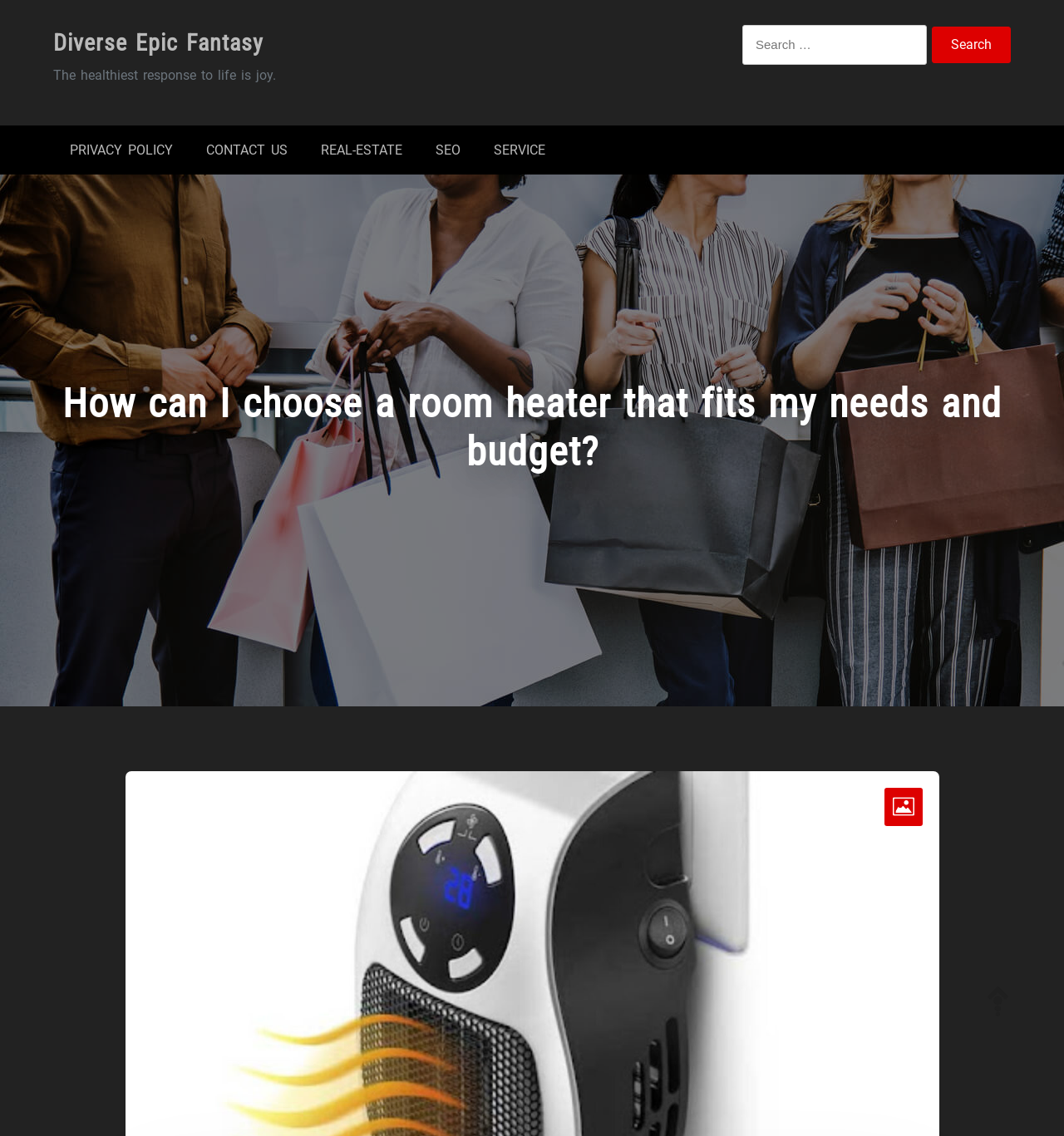Specify the bounding box coordinates of the area that needs to be clicked to achieve the following instruction: "Read the privacy policy".

[0.05, 0.11, 0.178, 0.154]